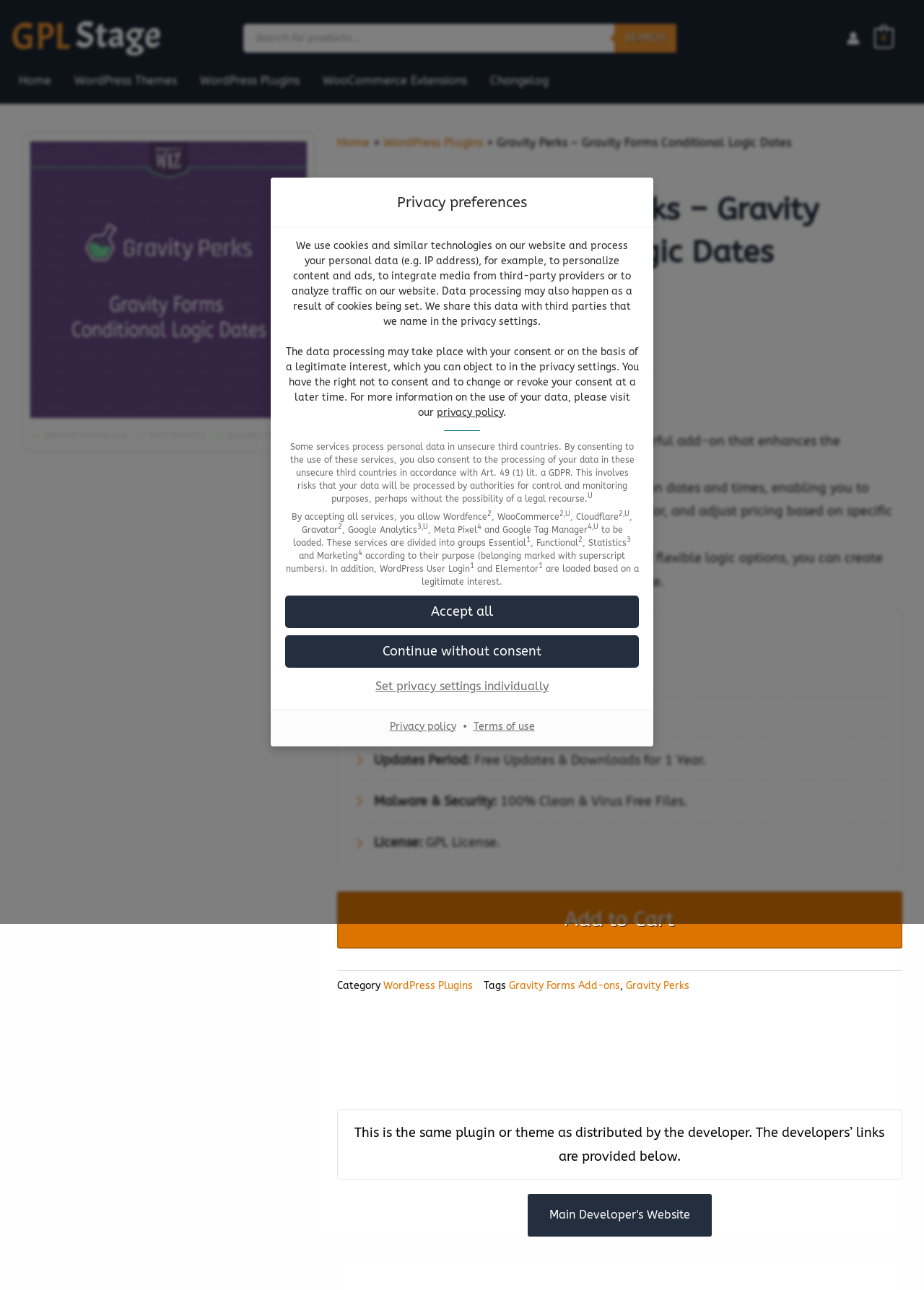Bounding box coordinates are specified in the format (top-left x, top-left y, bottom-right x, bottom-right y). All values are floating point numbers bounded between 0 and 1. Please provide the bounding box coordinate of the region this sentence describes: Home

[0.365, 0.105, 0.4, 0.116]